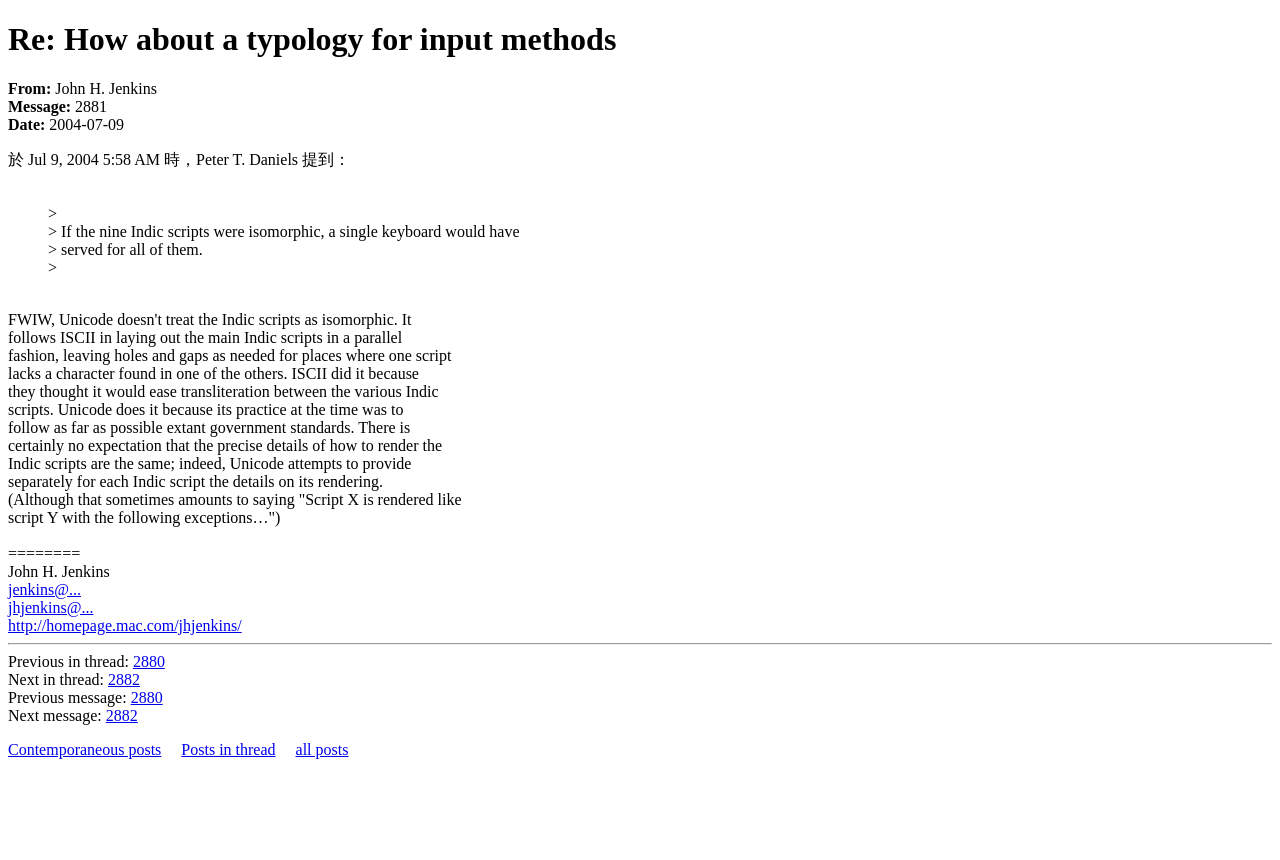Locate the UI element described by Posts in thread in the provided webpage screenshot. Return the bounding box coordinates in the format (top-left x, top-left y, bottom-right x, bottom-right y), ensuring all values are between 0 and 1.

[0.142, 0.861, 0.215, 0.881]